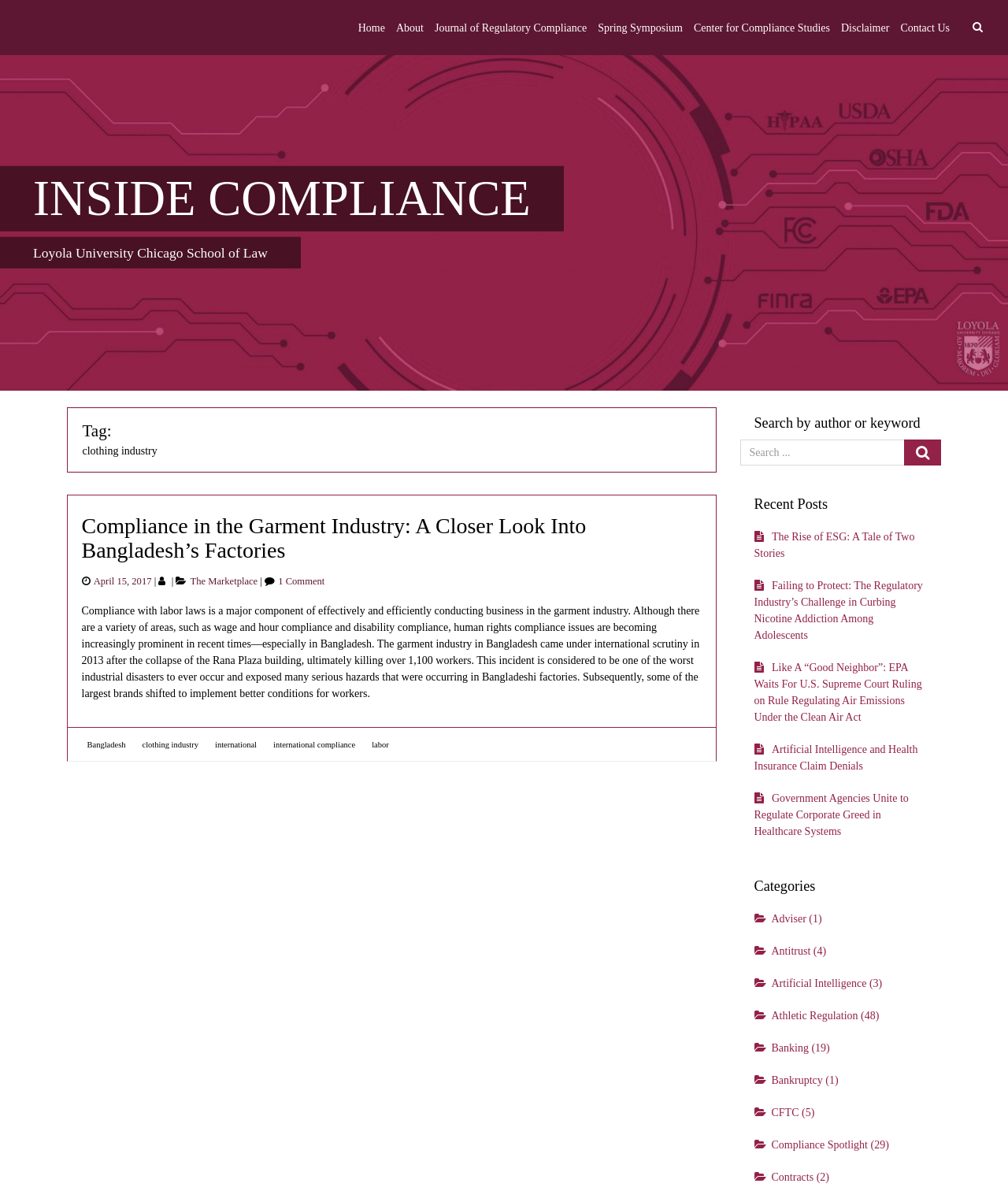What is the topic of the article 'Compliance in the Garment Industry: A Closer Look Into Bangladesh’s Factories'?
Refer to the image and respond with a one-word or short-phrase answer.

Garment industry compliance